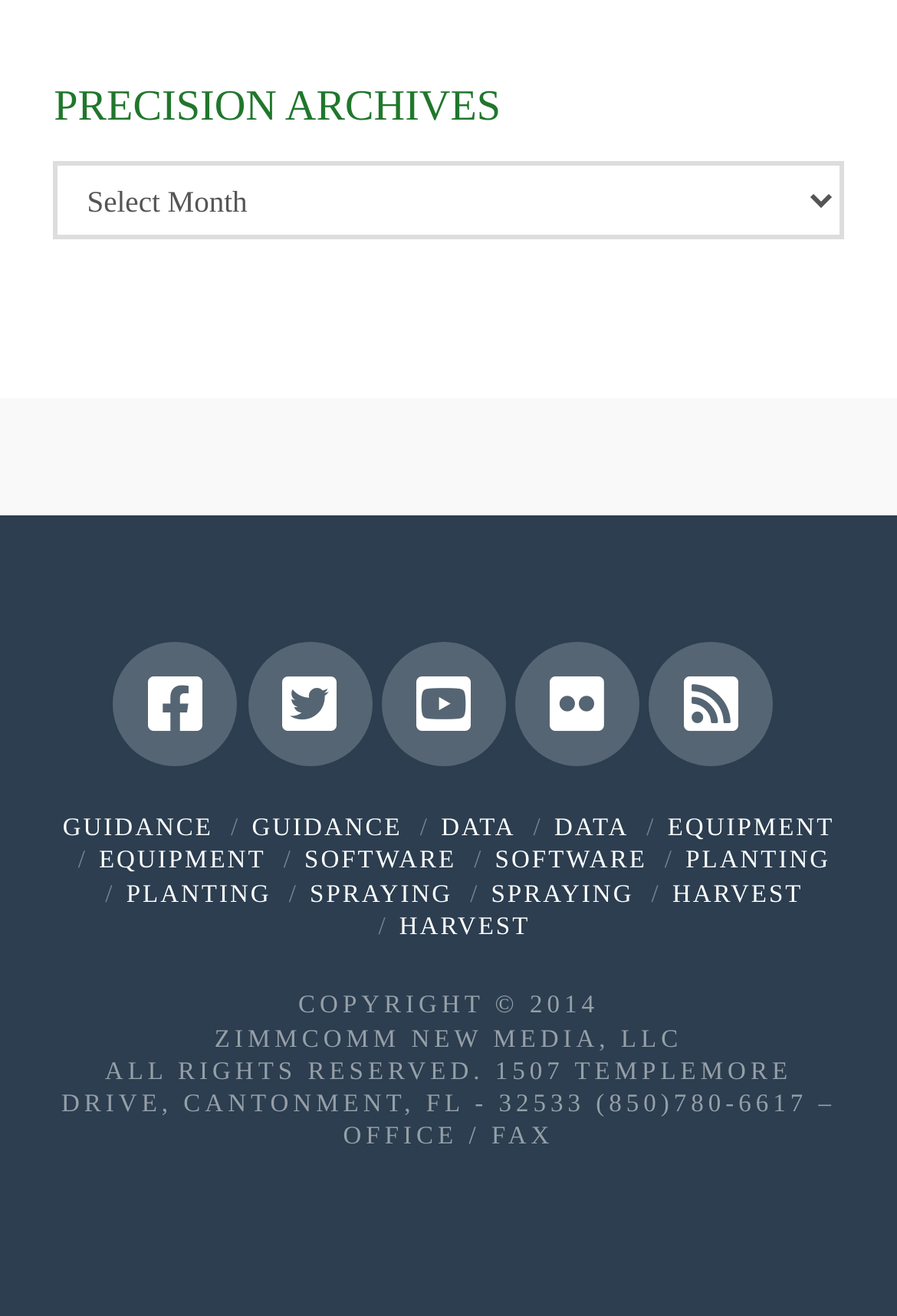Please provide a brief answer to the following inquiry using a single word or phrase:
What is the name of the website?

Precision Archives